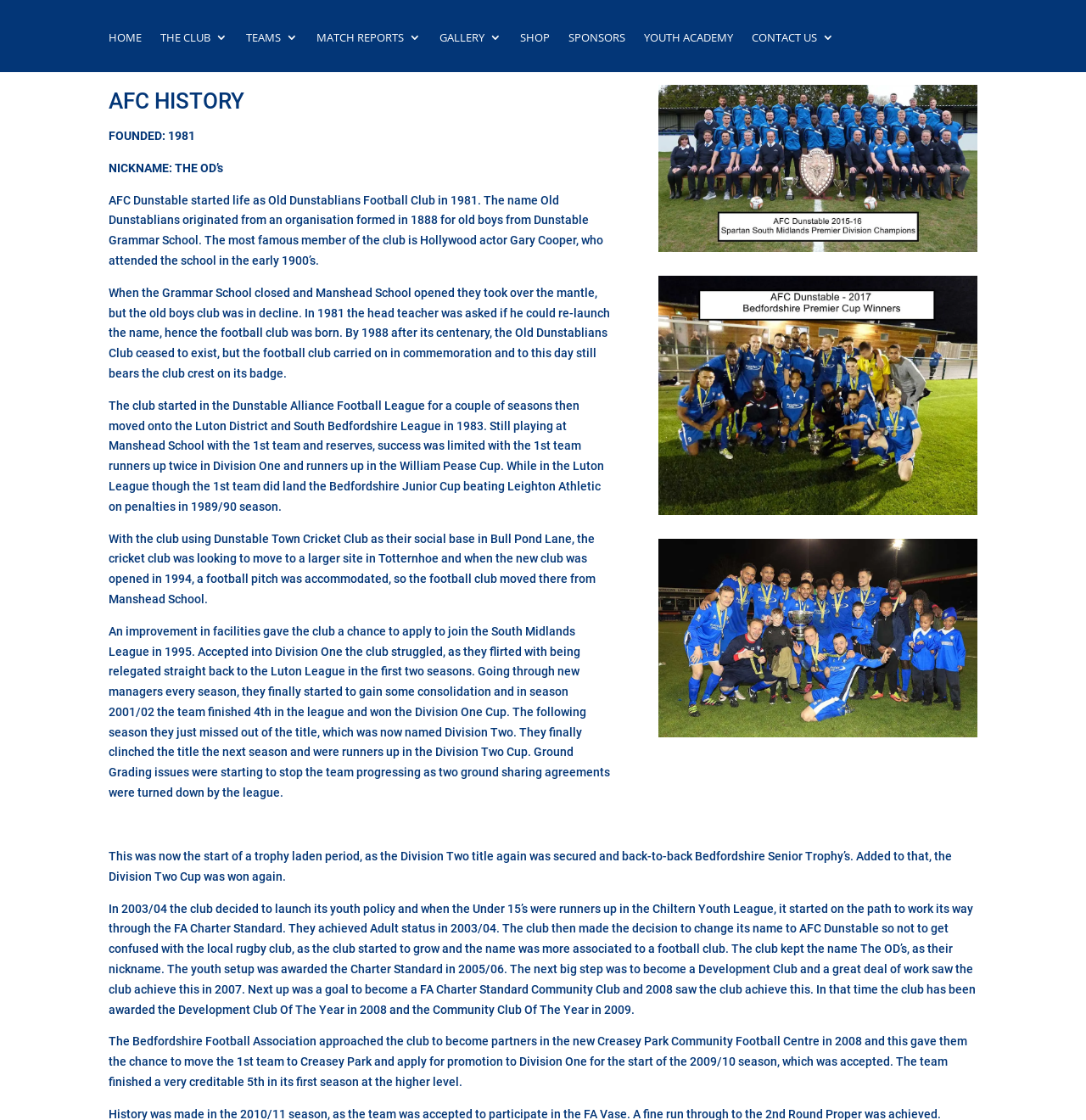Identify the coordinates of the bounding box for the element described below: "HOME". Return the coordinates as four float numbers between 0 and 1: [left, top, right, bottom].

[0.1, 0.028, 0.13, 0.044]